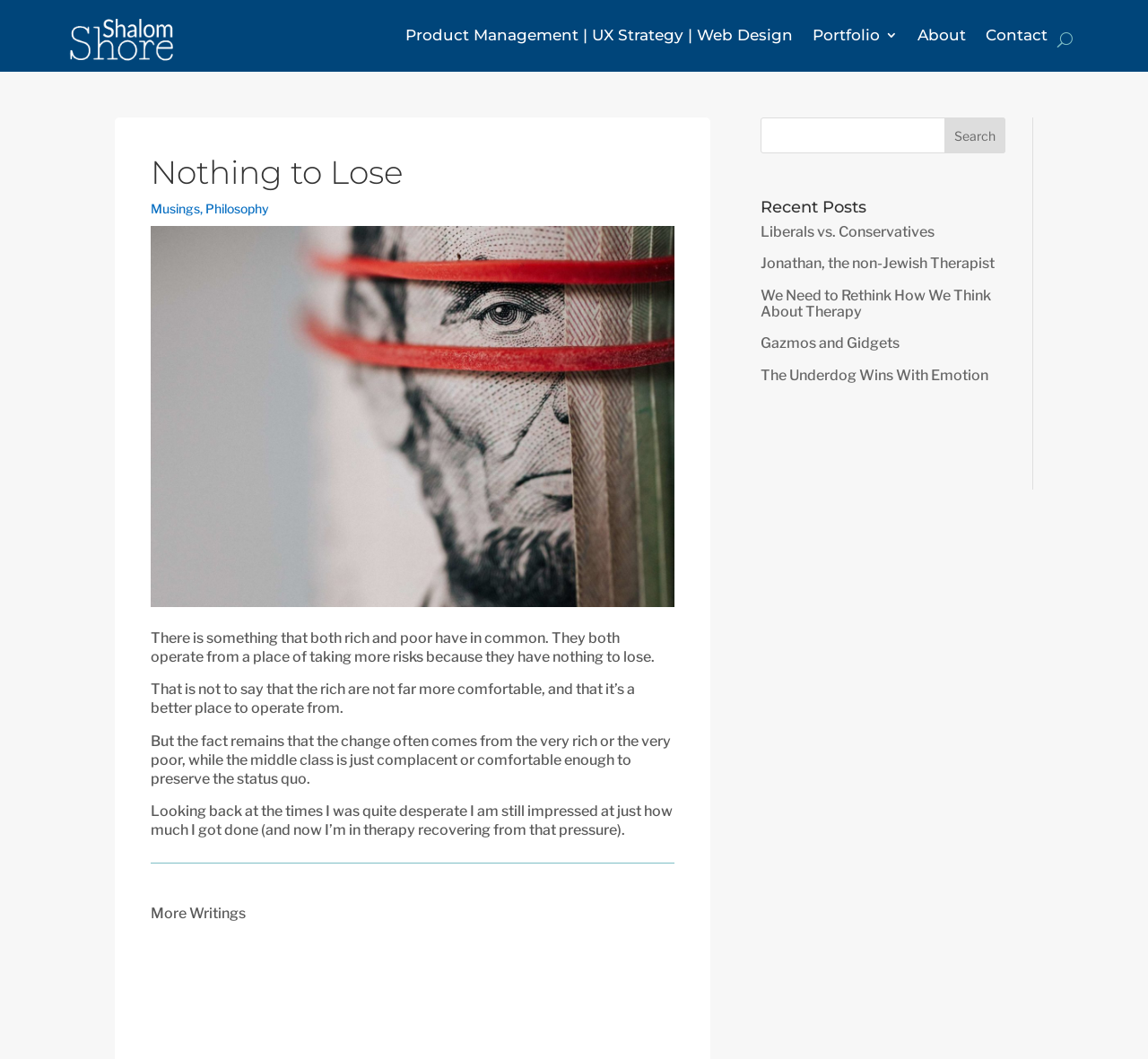Please determine the bounding box coordinates of the element's region to click for the following instruction: "Search".

None